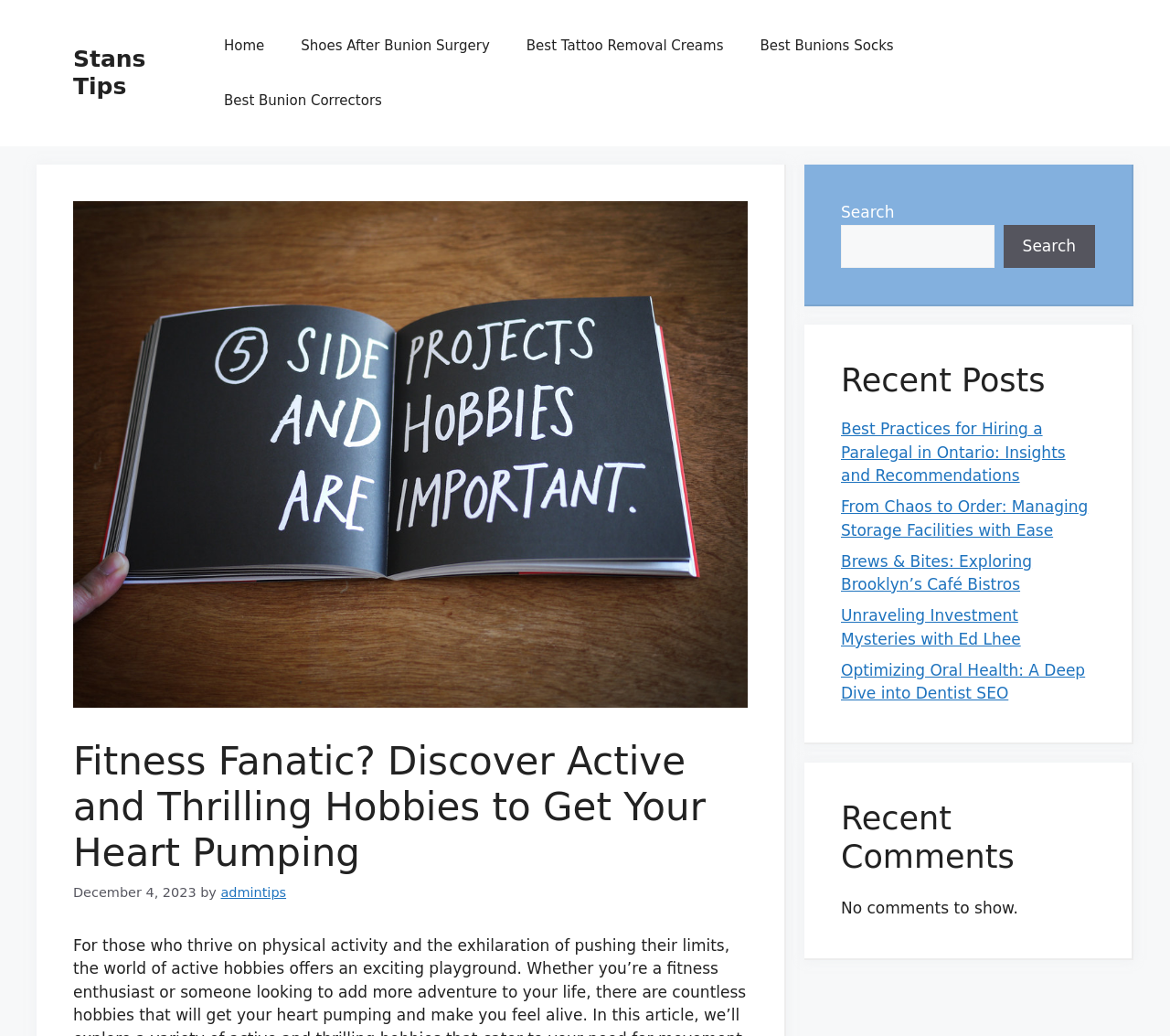Indicate the bounding box coordinates of the element that needs to be clicked to satisfy the following instruction: "View recent posts". The coordinates should be four float numbers between 0 and 1, i.e., [left, top, right, bottom].

[0.719, 0.349, 0.936, 0.386]